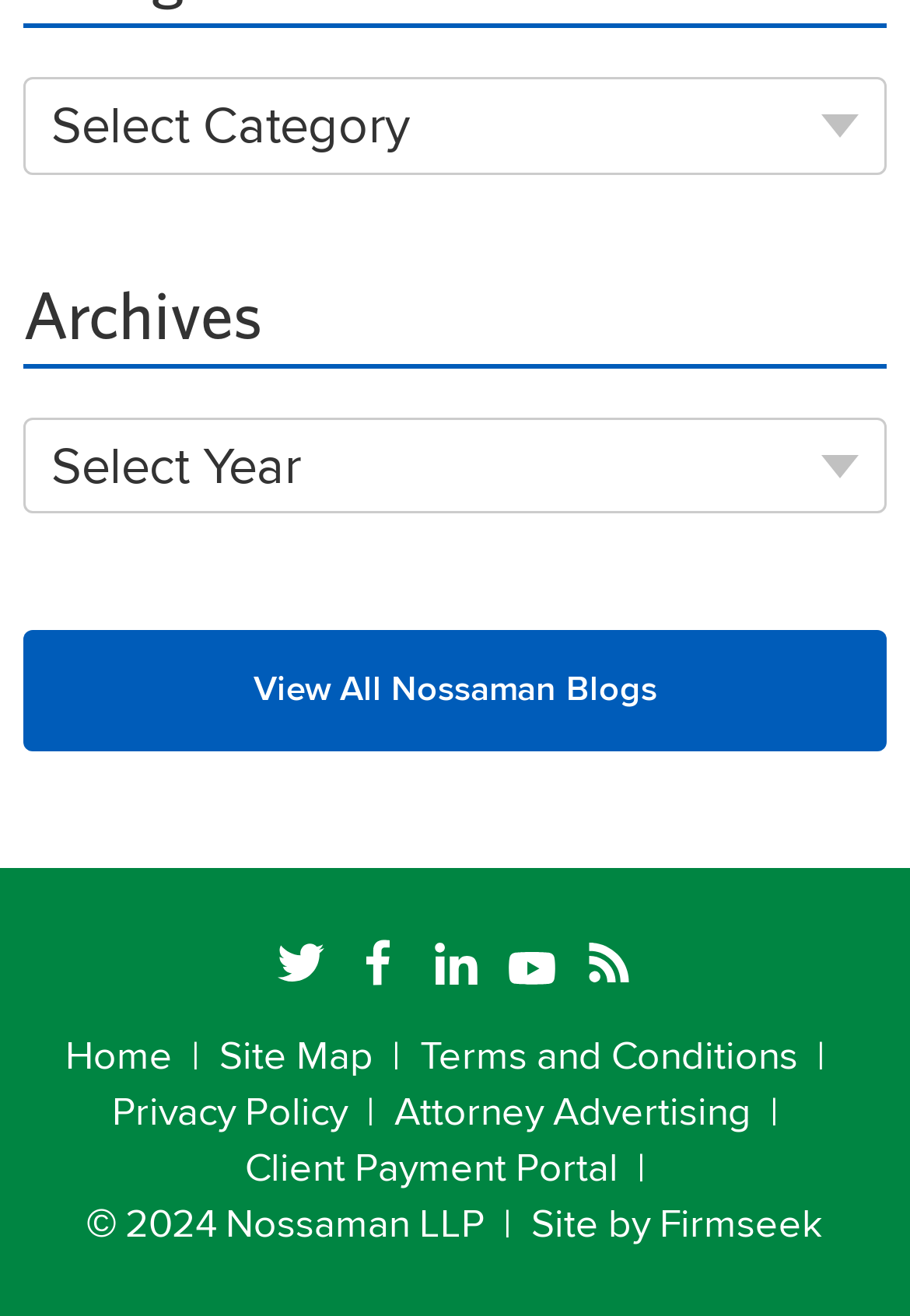Identify the coordinates of the bounding box for the element described below: "View All Nossaman Blogs". Return the coordinates as four float numbers between 0 and 1: [left, top, right, bottom].

[0.026, 0.479, 0.974, 0.571]